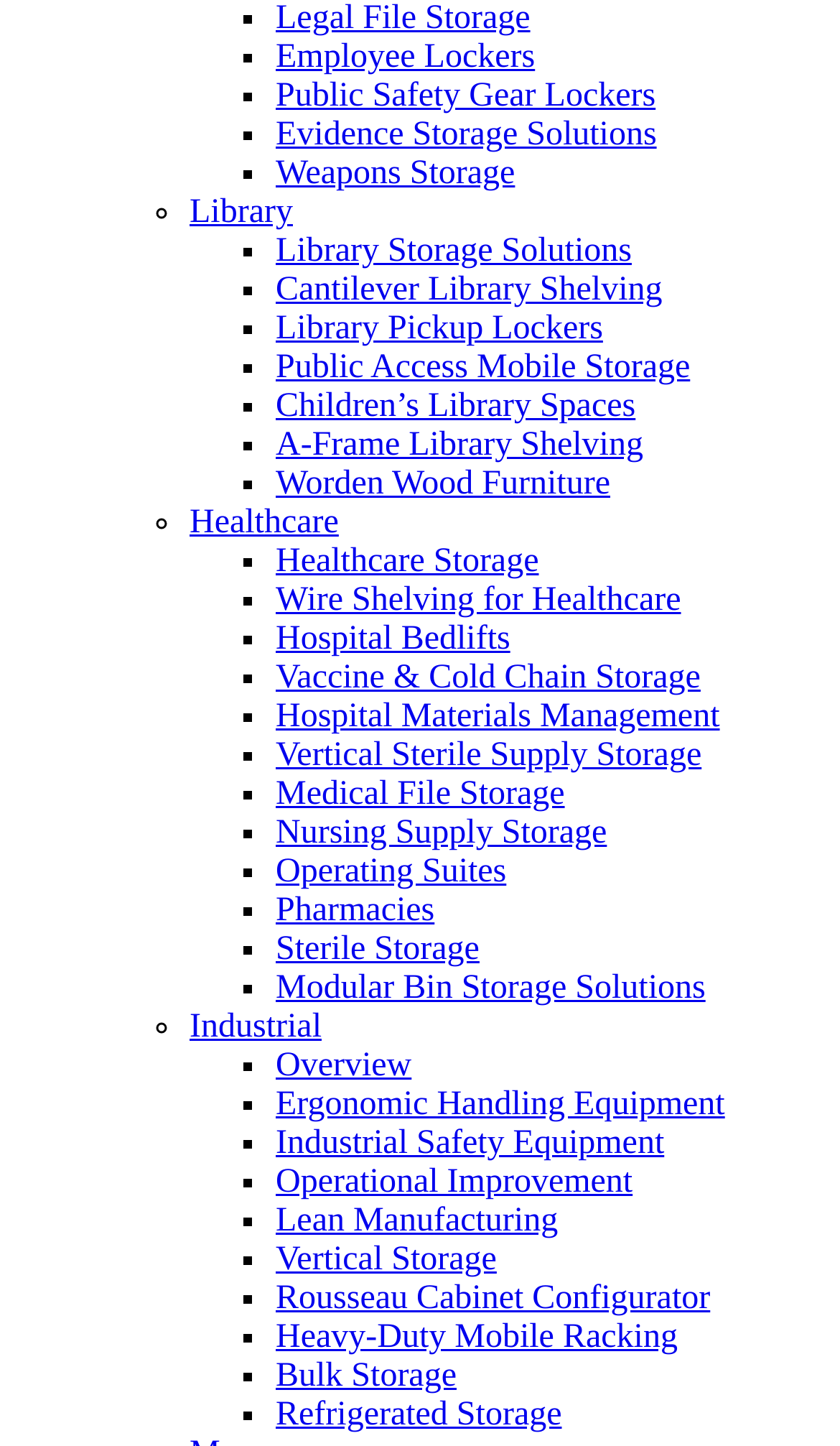Utilize the information from the image to answer the question in detail:
How many categories are listed on this webpage?

By analyzing the webpage, I can see that there are four main categories listed: Legal, Library, Healthcare, and Industrial. Each category has a list of sub-links underneath it.